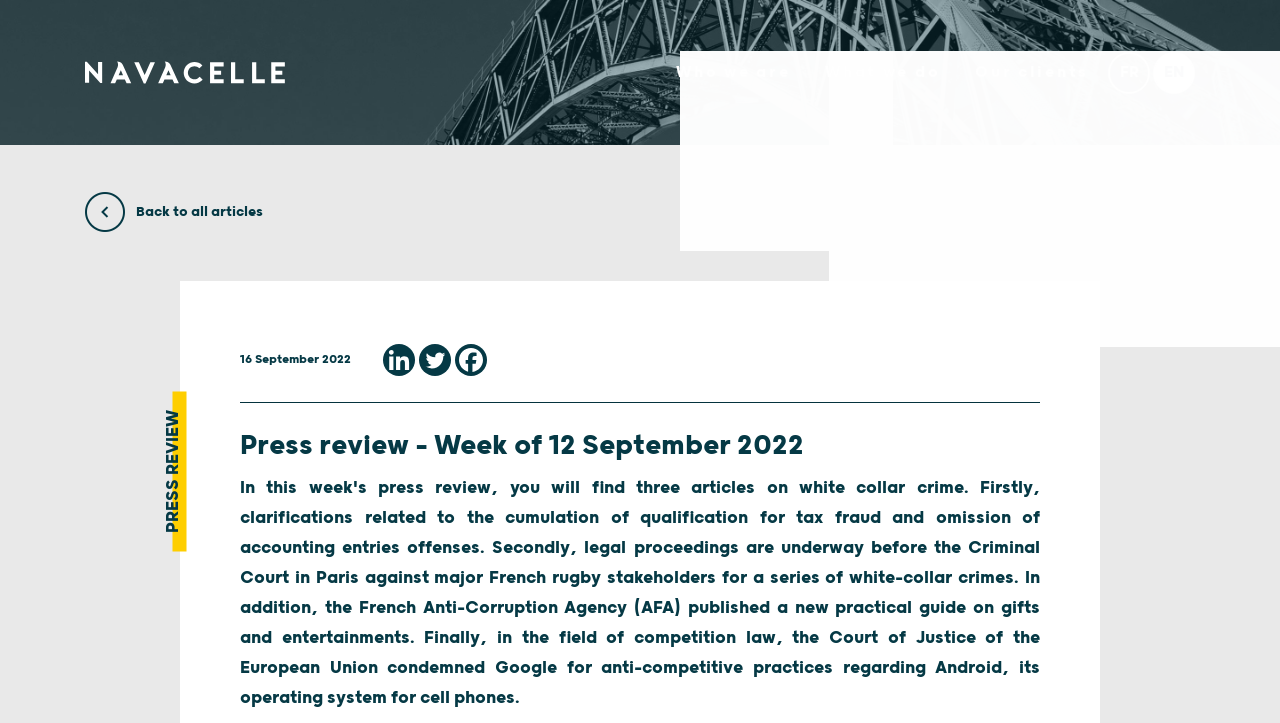Locate the bounding box coordinates of the item that should be clicked to fulfill the instruction: "Go to Navacelle".

[0.066, 0.088, 0.223, 0.11]